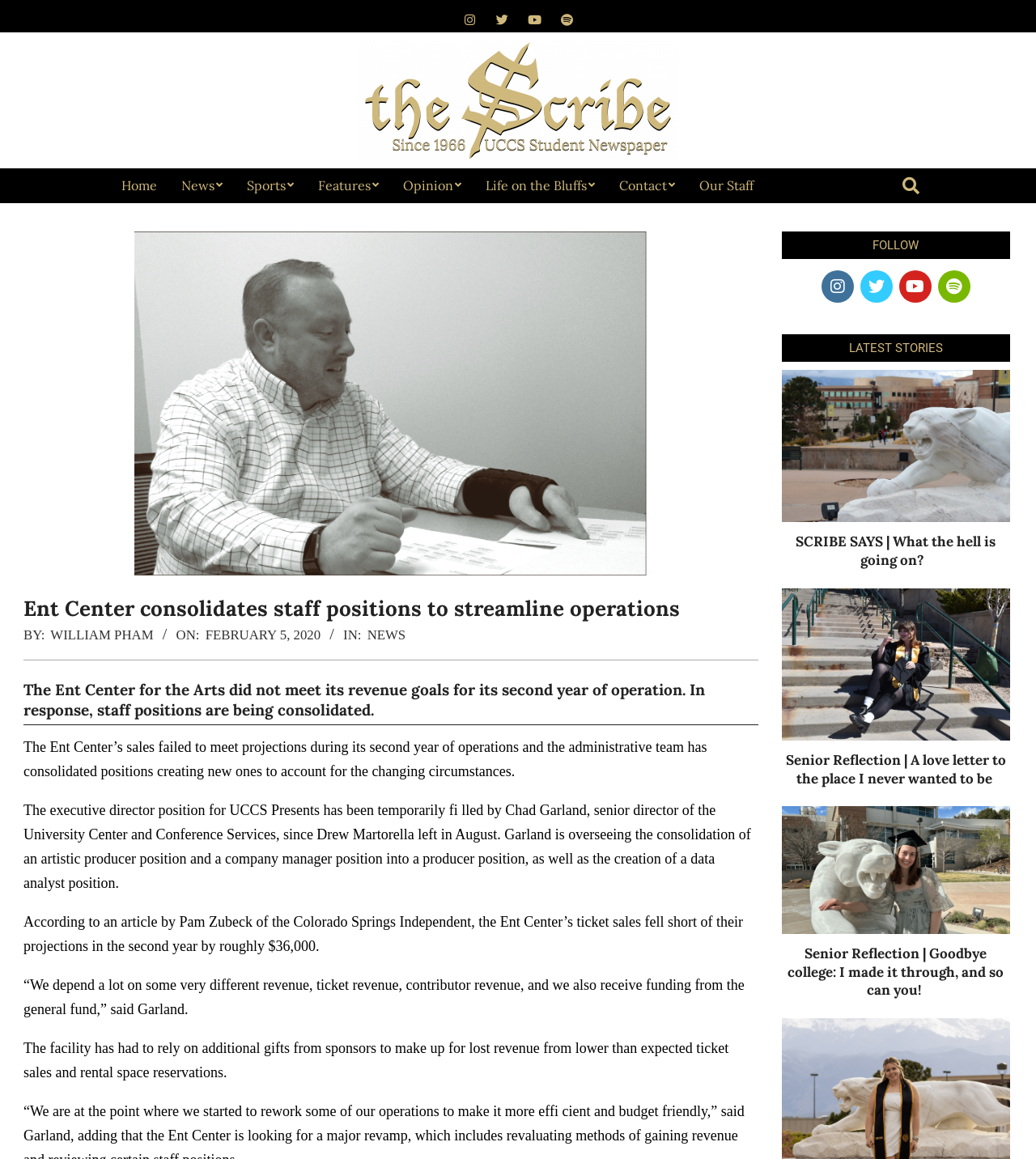Find the bounding box coordinates of the element I should click to carry out the following instruction: "View the contact page".

[0.586, 0.145, 0.663, 0.175]